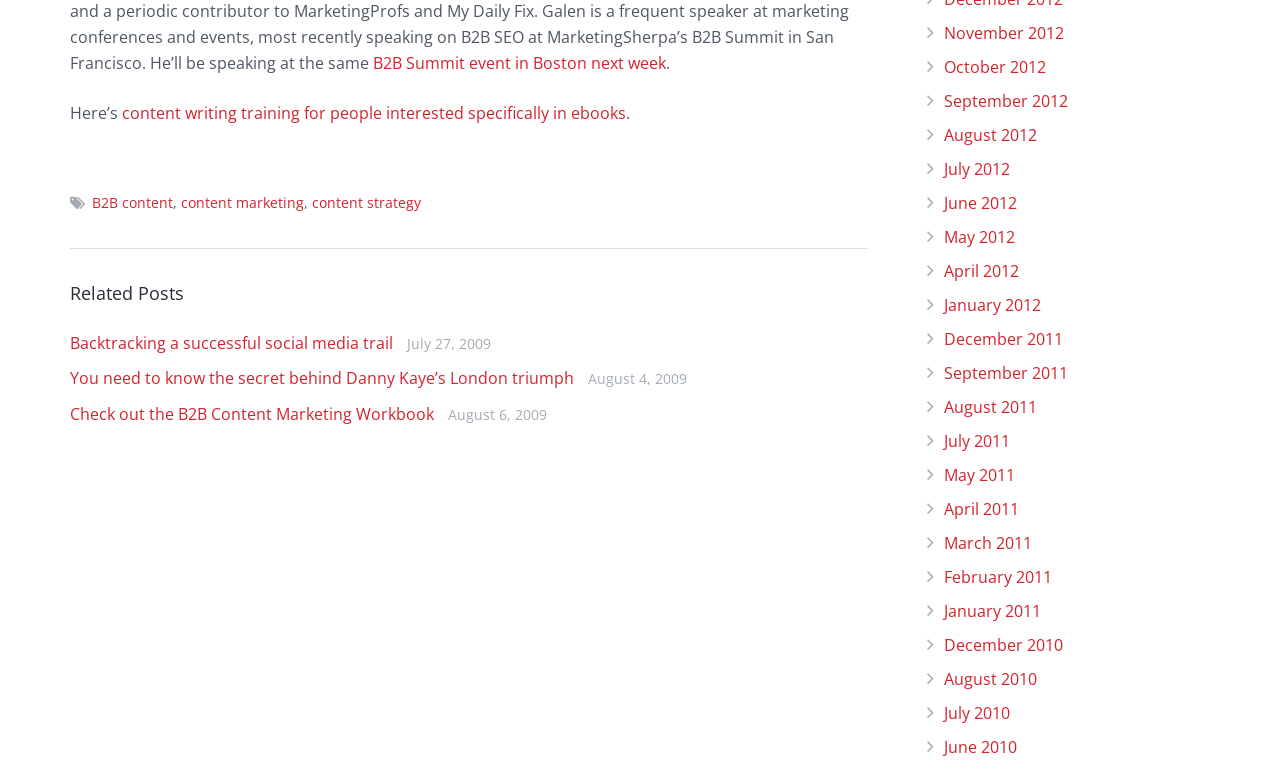Please specify the bounding box coordinates of the region to click in order to perform the following instruction: "Read the content writing training for people interested specifically in ebooks".

[0.095, 0.132, 0.489, 0.16]